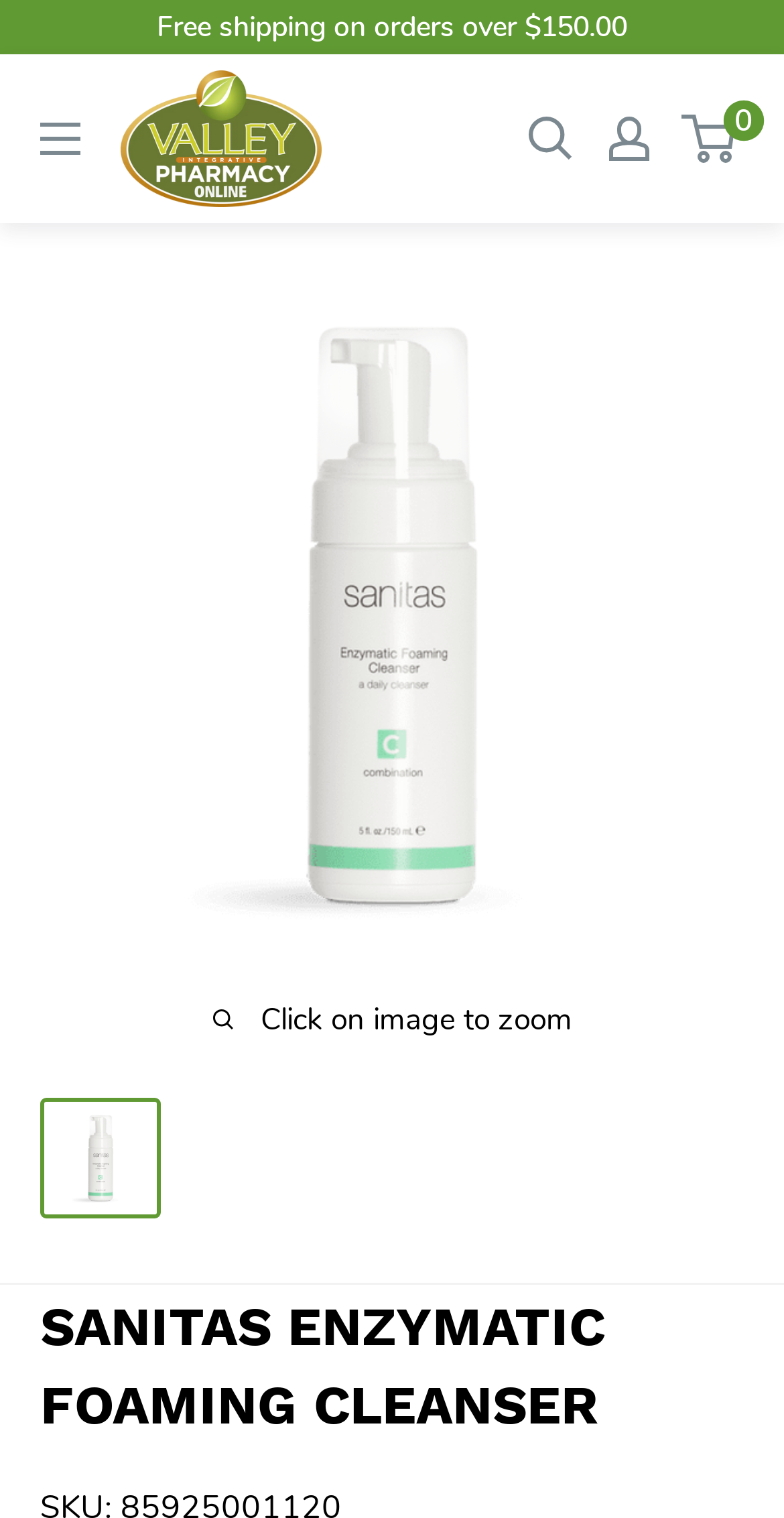Use a single word or phrase to answer the following:
What is the name of the pharmacy linked on the webpage?

Valley Integrative Pharmacy